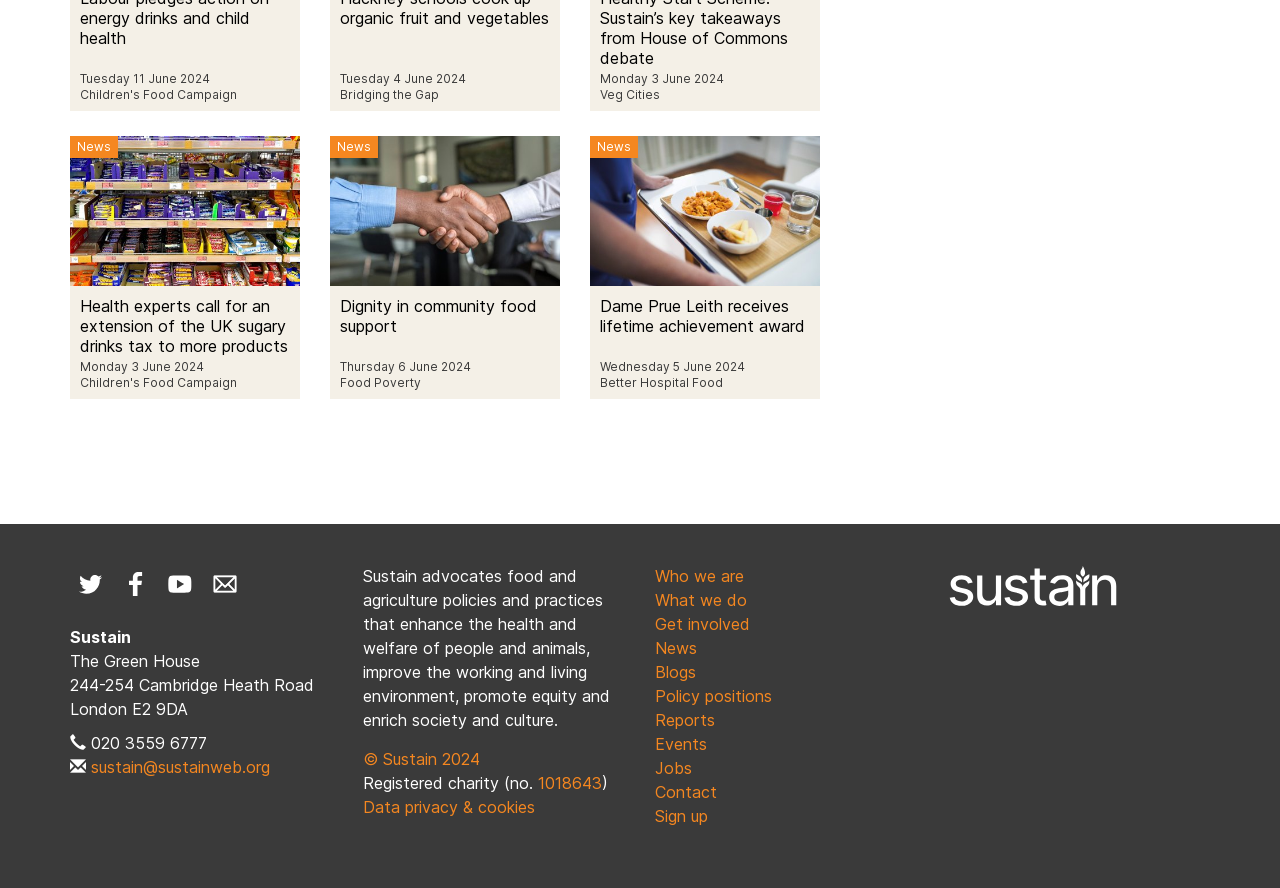Respond to the question with just a single word or phrase: 
What are the social media platforms linked to the organization?

Twitter, Facebook, Youtube